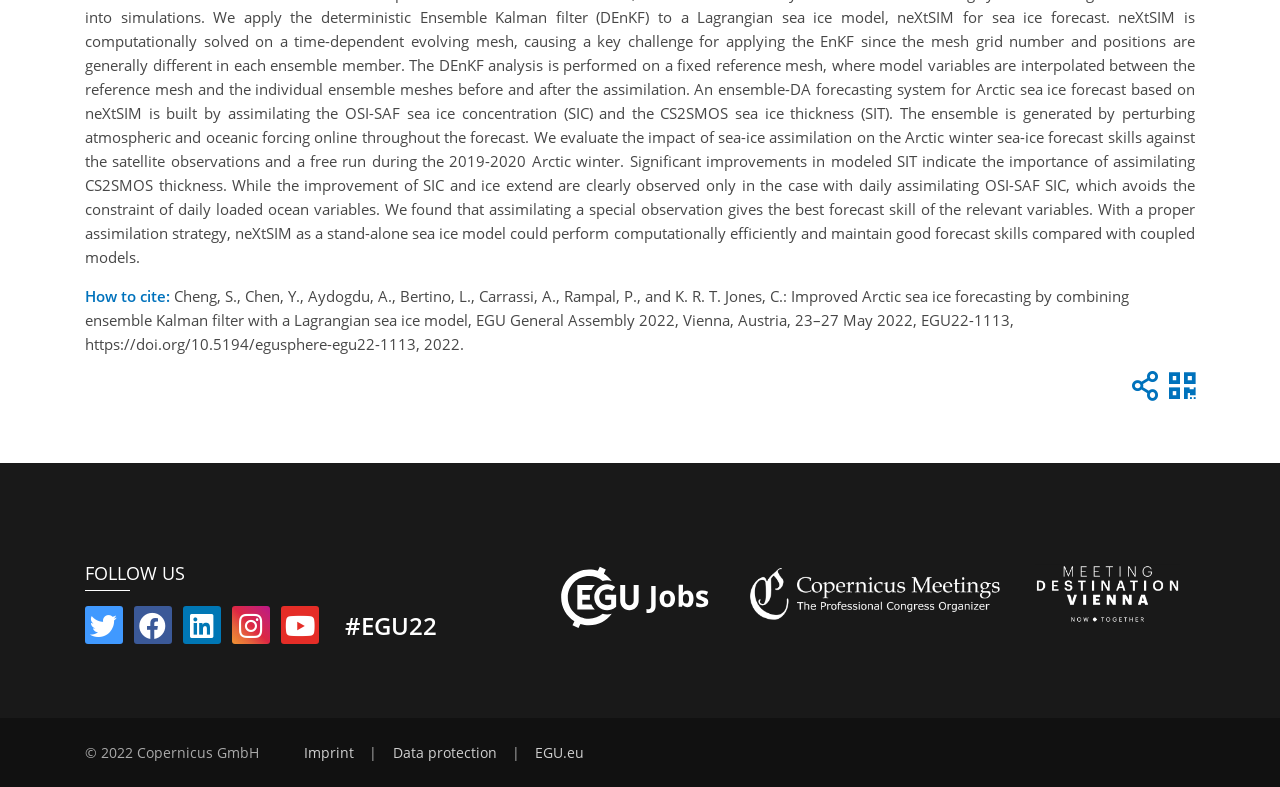Bounding box coordinates should be provided in the format (top-left x, top-left y, bottom-right x, bottom-right y) with all values between 0 and 1. Identify the bounding box for this UI element: title="Copy to clipboard"

[0.878, 0.484, 0.904, 0.509]